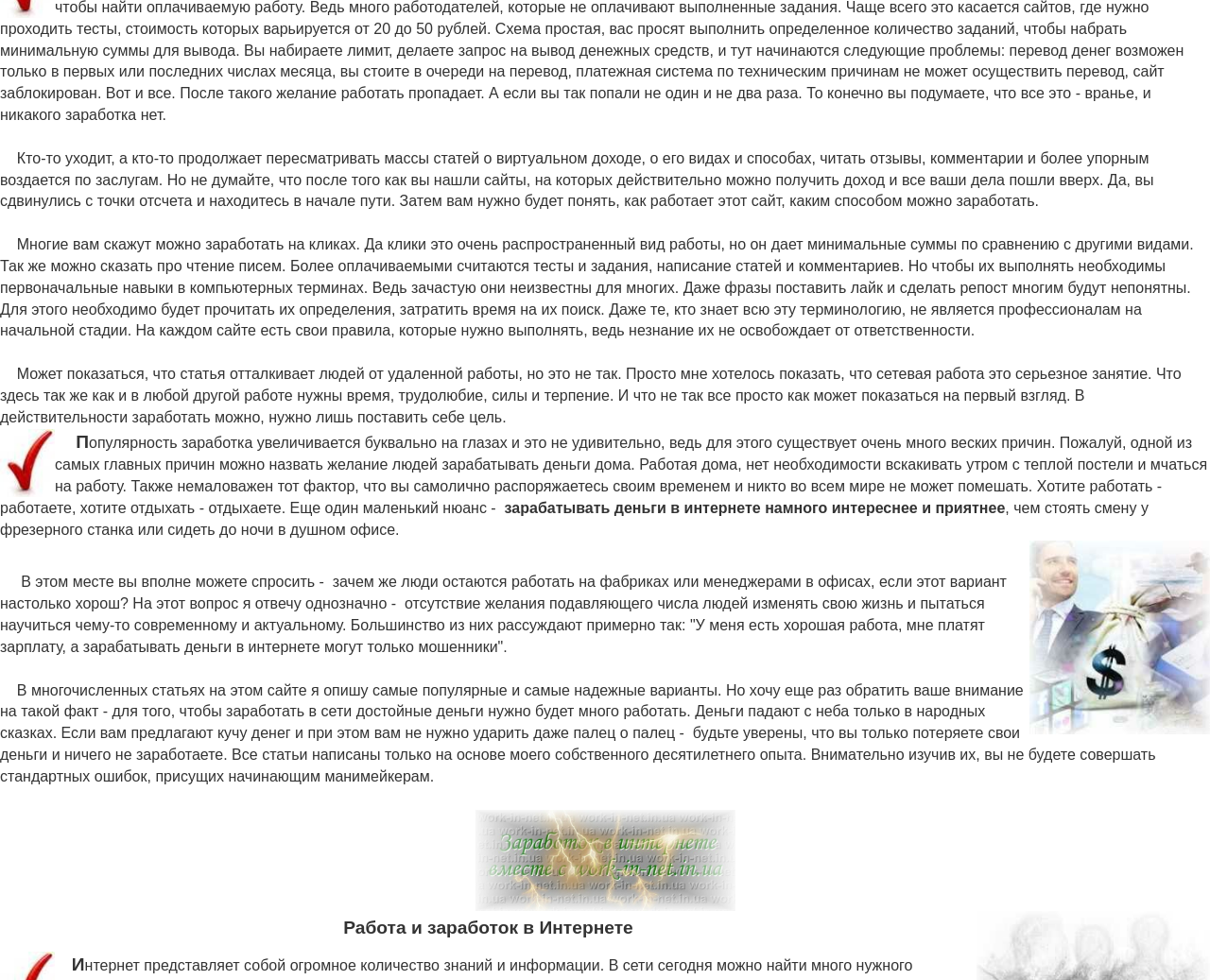What is the name of the website mentioned in the article?
Based on the screenshot, respond with a single word or phrase.

work-in-net.in.ua